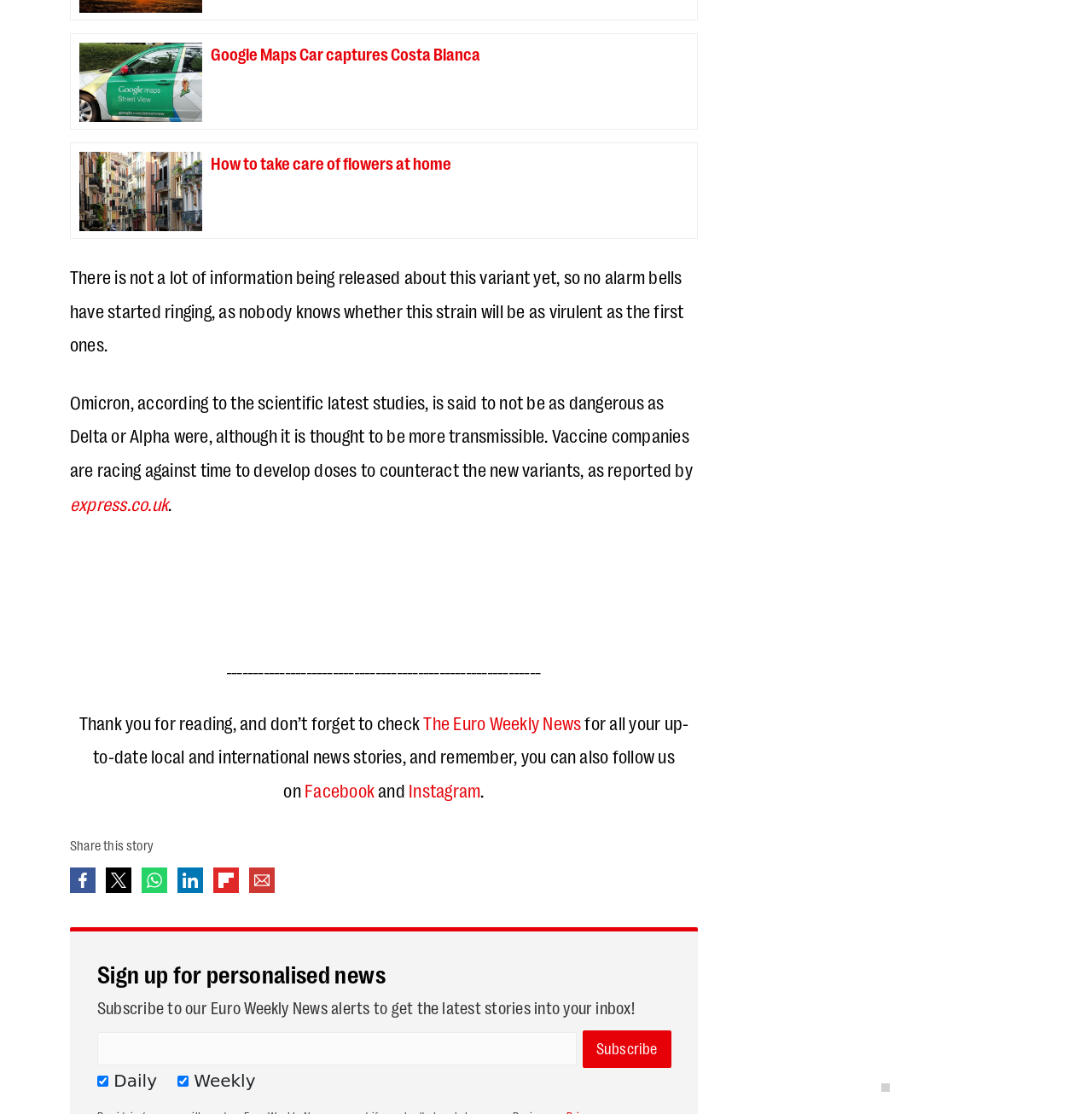Use a single word or phrase to respond to the question:
What is the purpose of the textbox?

Subscribe to news alerts